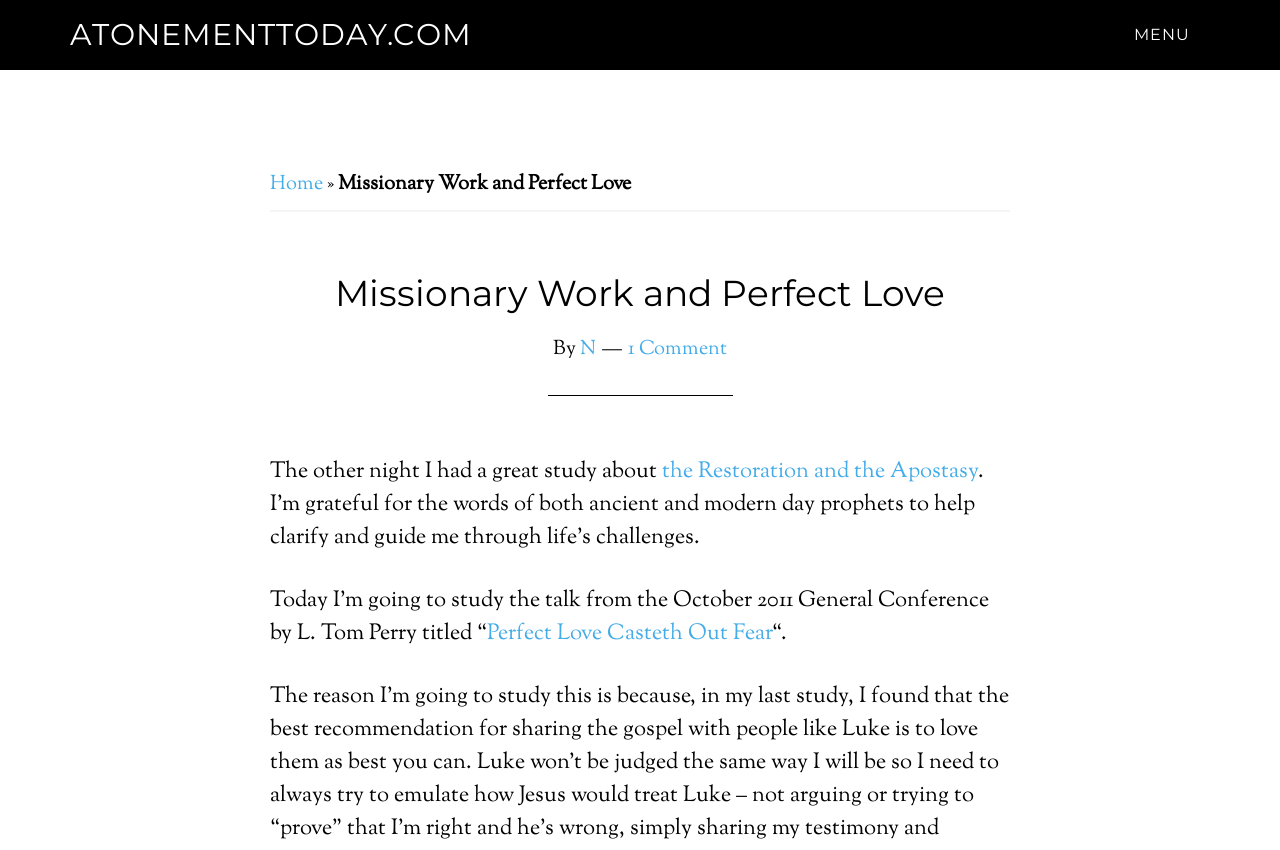Consider the image and give a detailed and elaborate answer to the question: 
What is the name of the website?

The name of the website can be found at the top left corner of the webpage, where it says 'ATONEMENTTODAY.COM' in a link format.